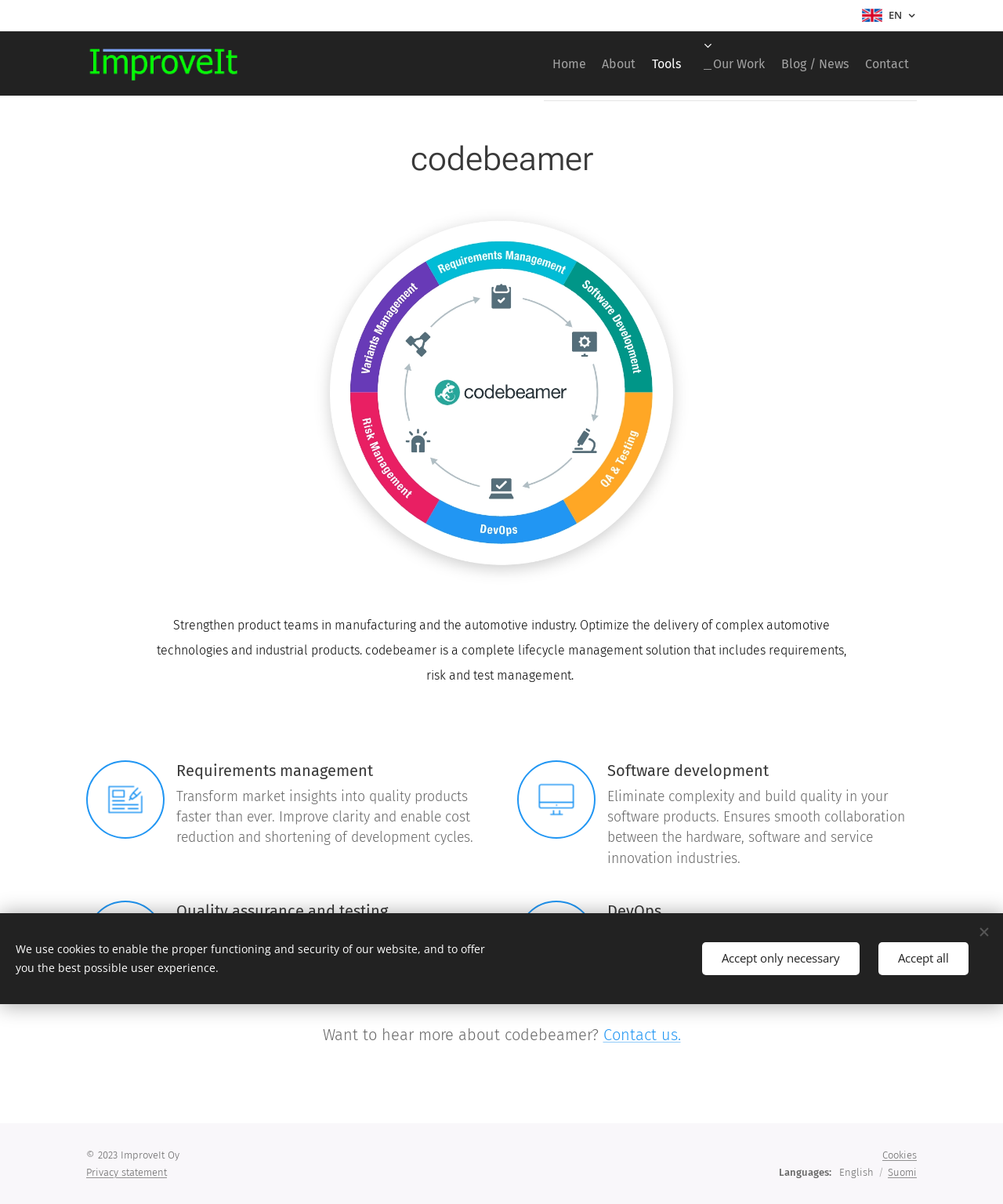Kindly determine the bounding box coordinates for the clickable area to achieve the given instruction: "Click on the 'Clovis Livestock Horse and Cattle' link".

None